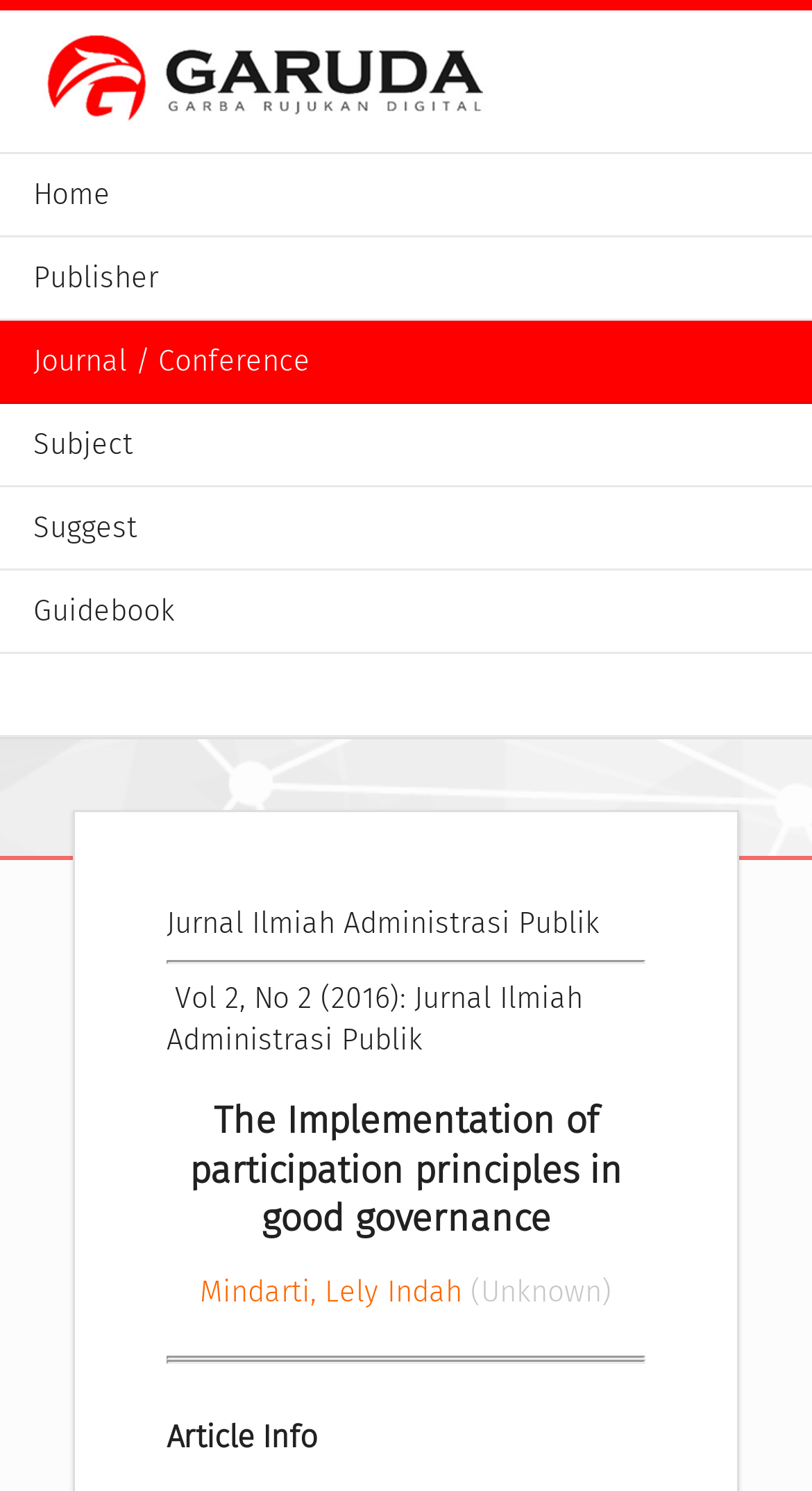What is the section title below the article title?
Provide a one-word or short-phrase answer based on the image.

Article Info